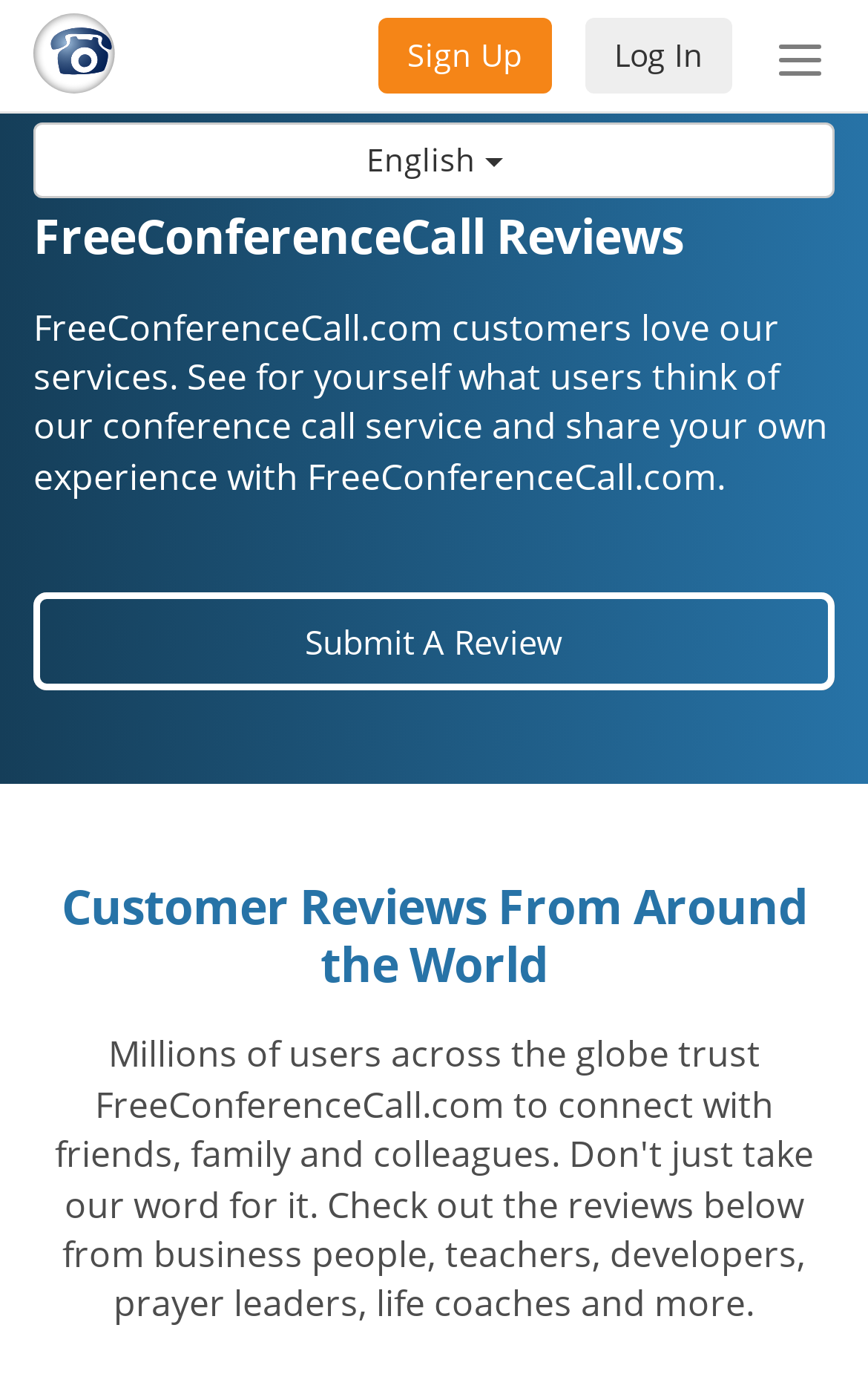How many main sections are there on the webpage?
Based on the visual content, answer with a single word or a brief phrase.

Two